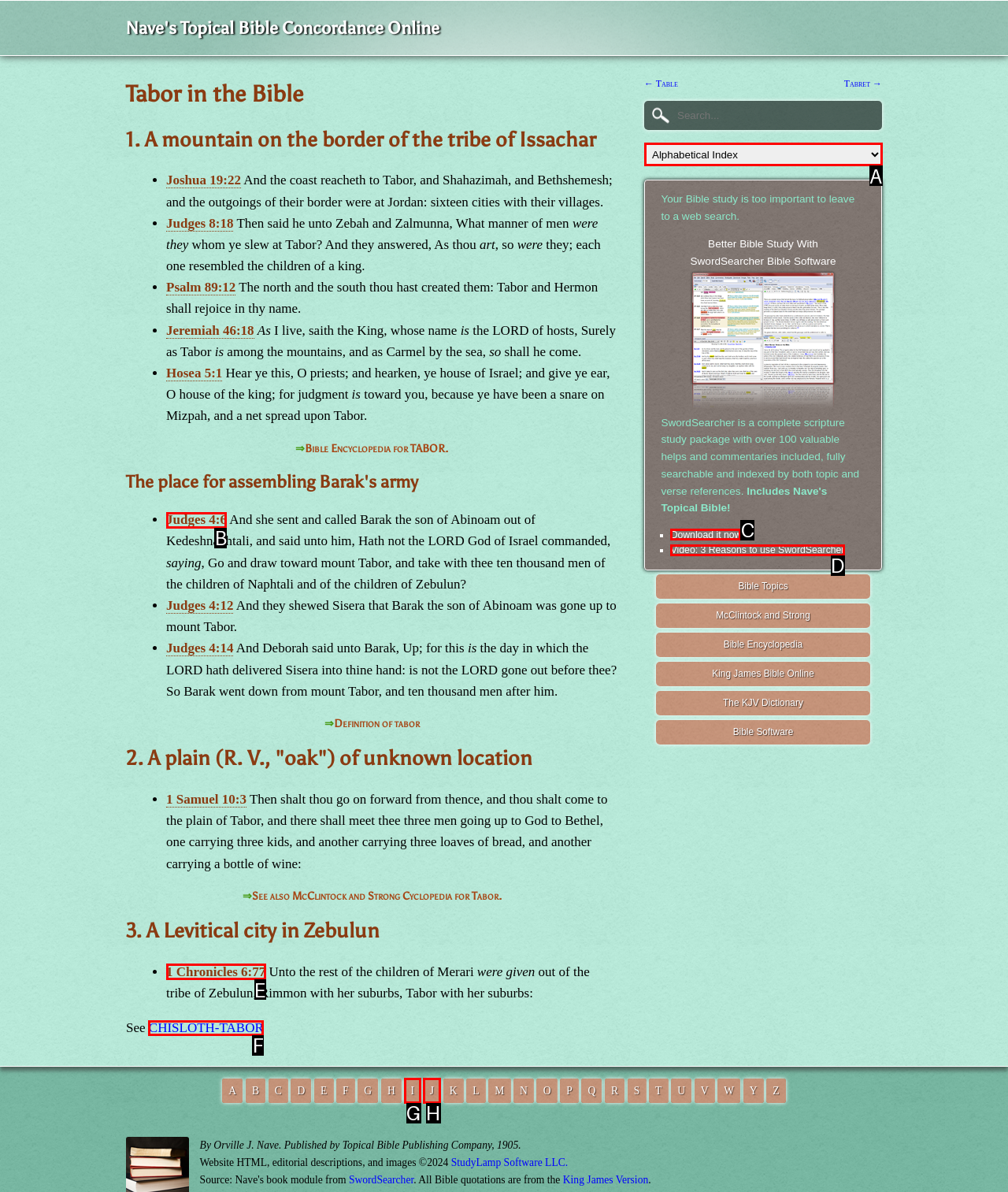Indicate the letter of the UI element that should be clicked to accomplish the task: Read the Insights. Answer with the letter only.

None